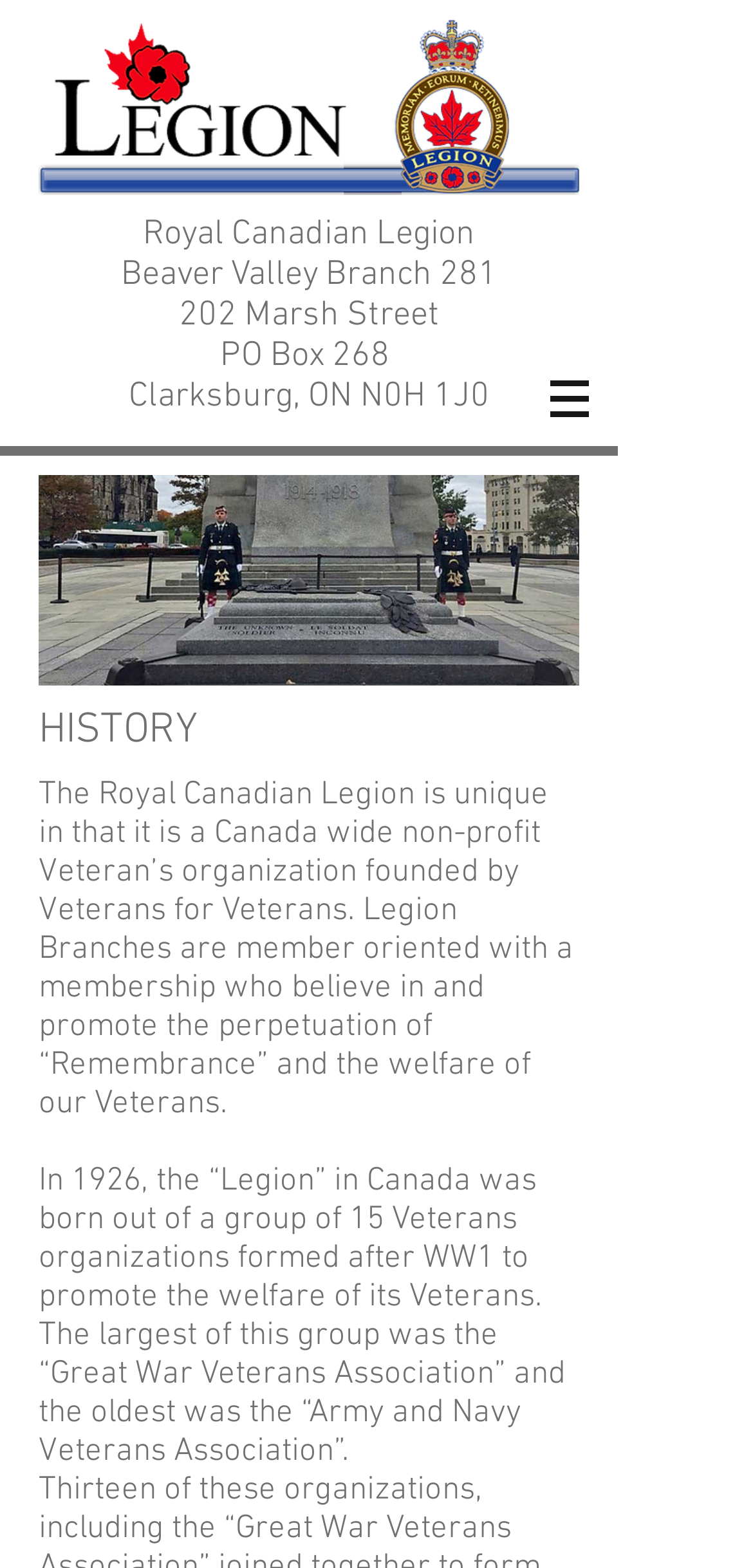When was the Legion in Canada born?
Provide a well-explained and detailed answer to the question.

From the StaticText element, we can see the text 'In 1926, the “Legion” in Canada was born out of a group of 15 Veterans organizations formed after WW1 to promote the welfare of its Veterans.', which indicates that the Legion in Canada was born in 1926.